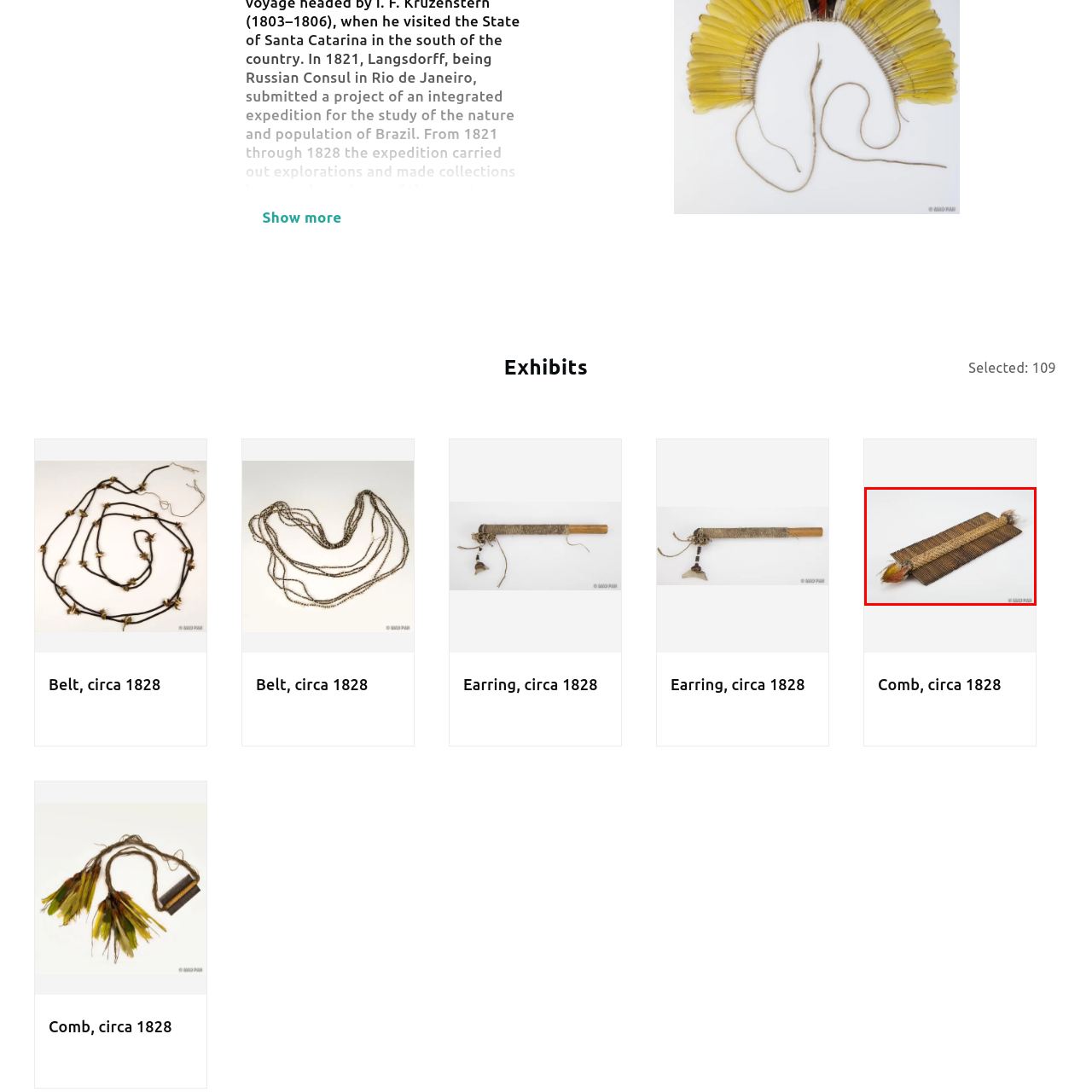What is the significance of the comb?
Look at the image highlighted within the red bounding box and provide a detailed answer to the question.

The caption highlights that the comb is not only a practical artifact but also a cultural symbol, inviting viewers to appreciate its significance beyond its functional use.